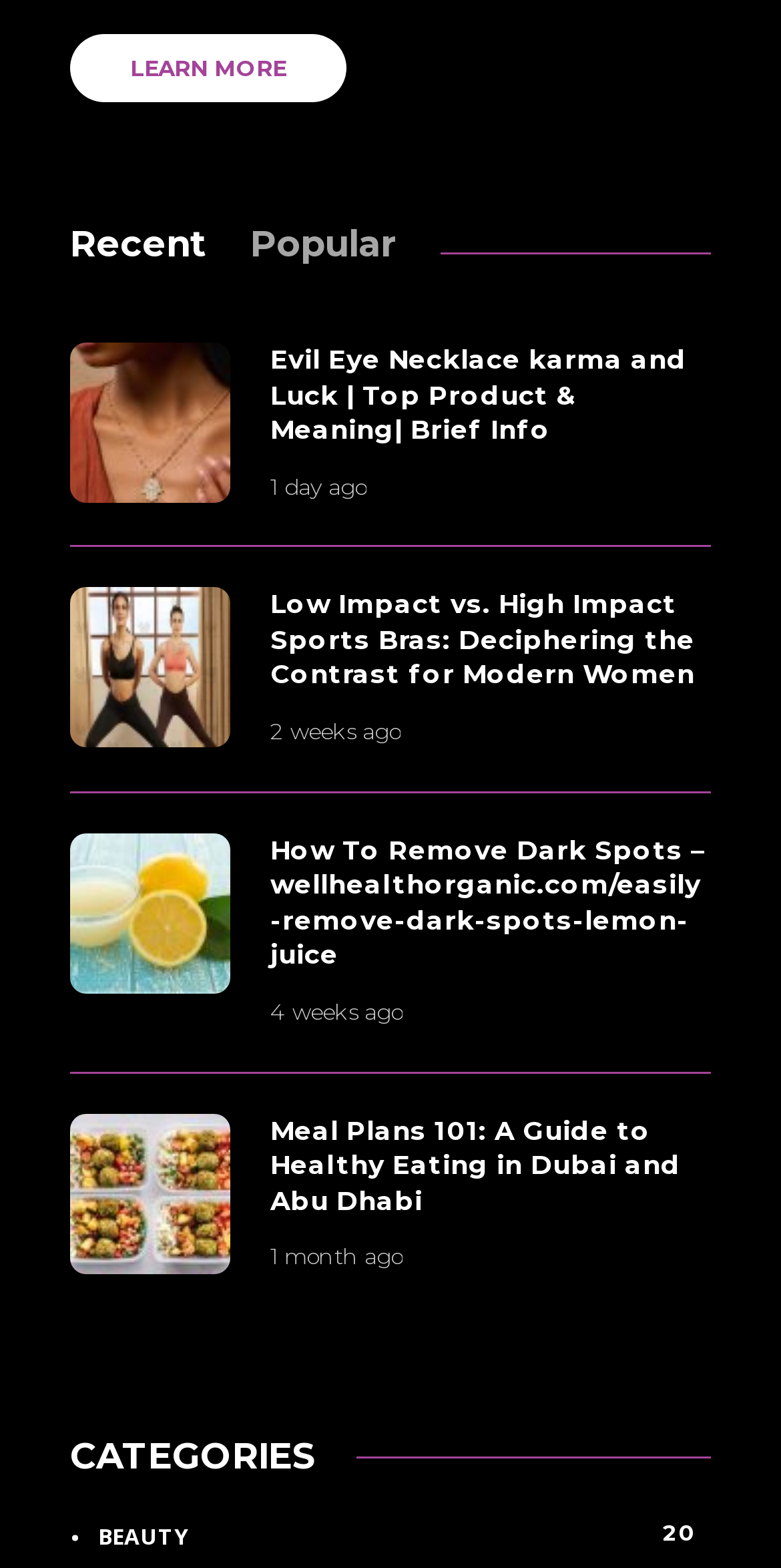How many articles are displayed?
Please utilize the information in the image to give a detailed response to the question.

There are five articles displayed, each with a link element and a heading element, which can be seen in the tabpanel element.